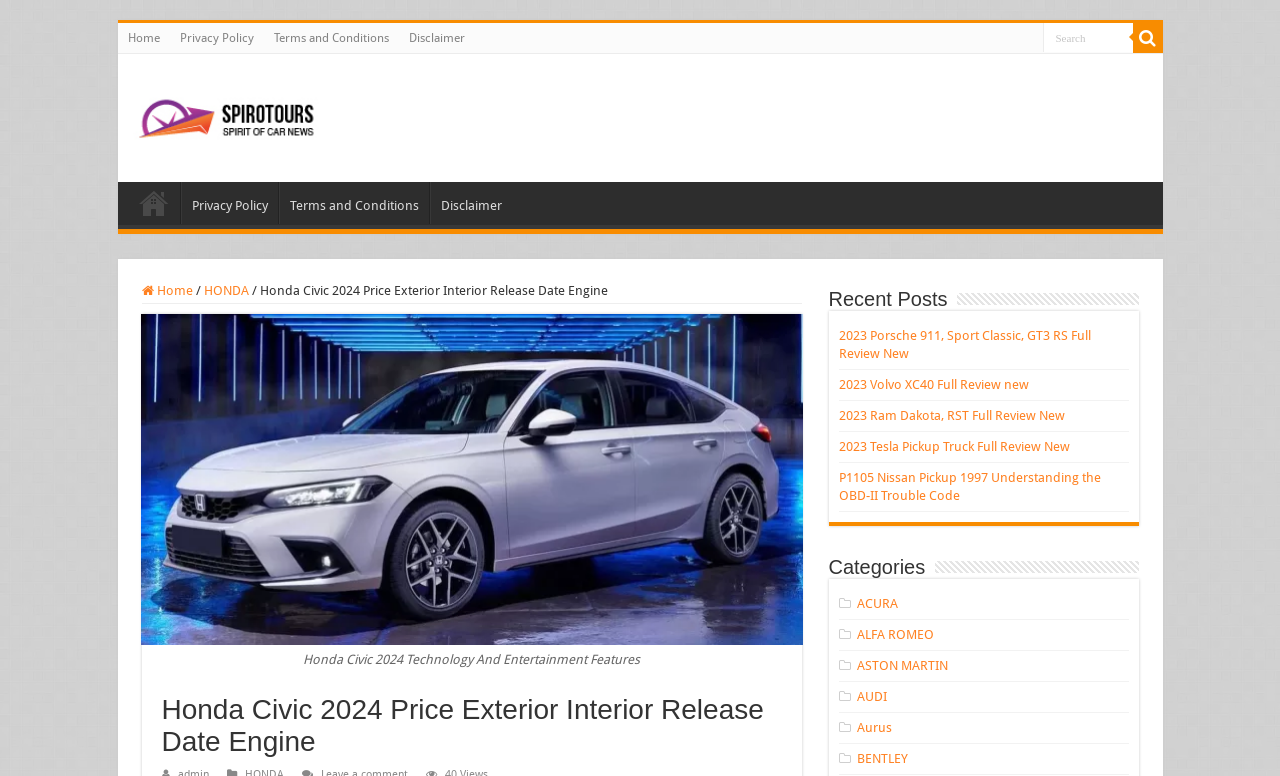Can you extract the primary headline text from the webpage?

Honda Civic 2024 Price Exterior Interior Release Date Engine